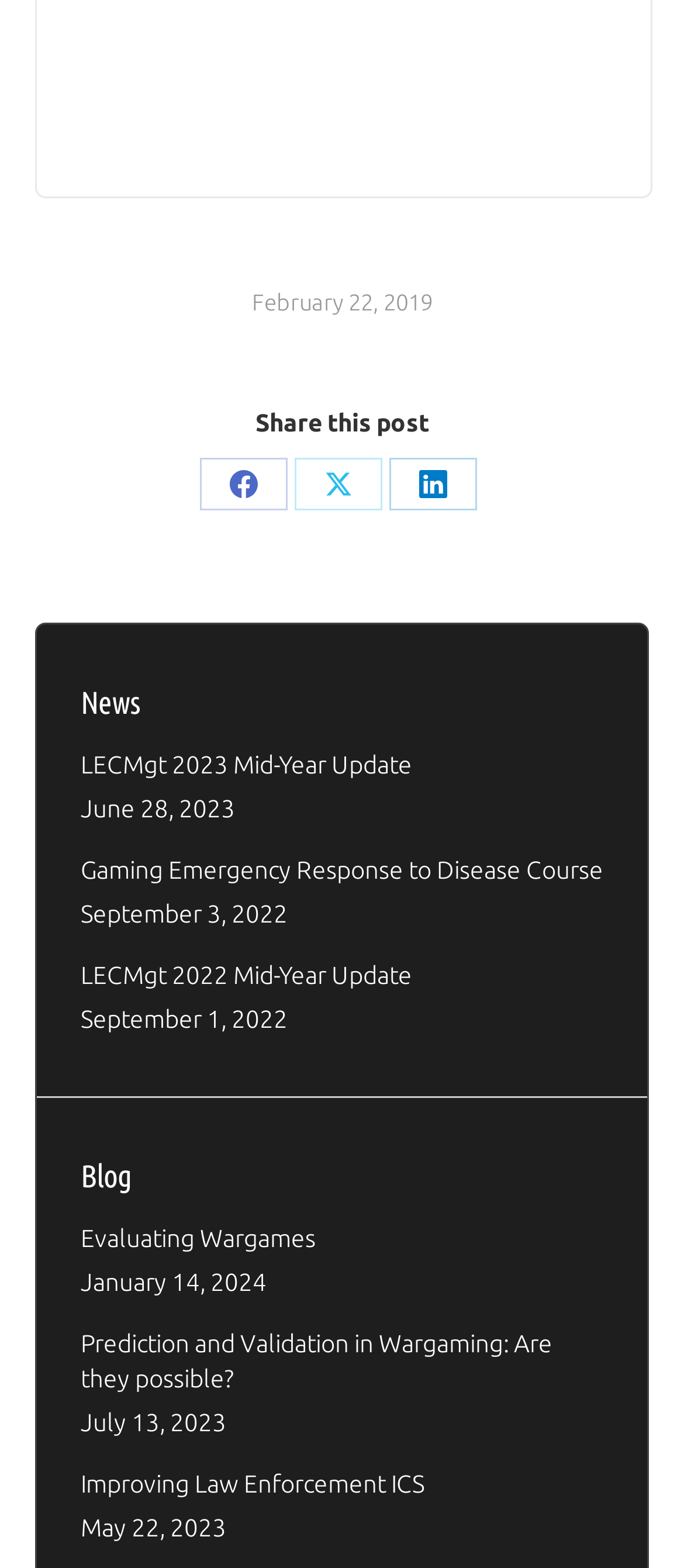Please find and report the bounding box coordinates of the element to click in order to perform the following action: "Read the article 'Improving Law Enforcement ICS'". The coordinates should be expressed as four float numbers between 0 and 1, in the format [left, top, right, bottom].

[0.118, 0.935, 0.621, 0.957]